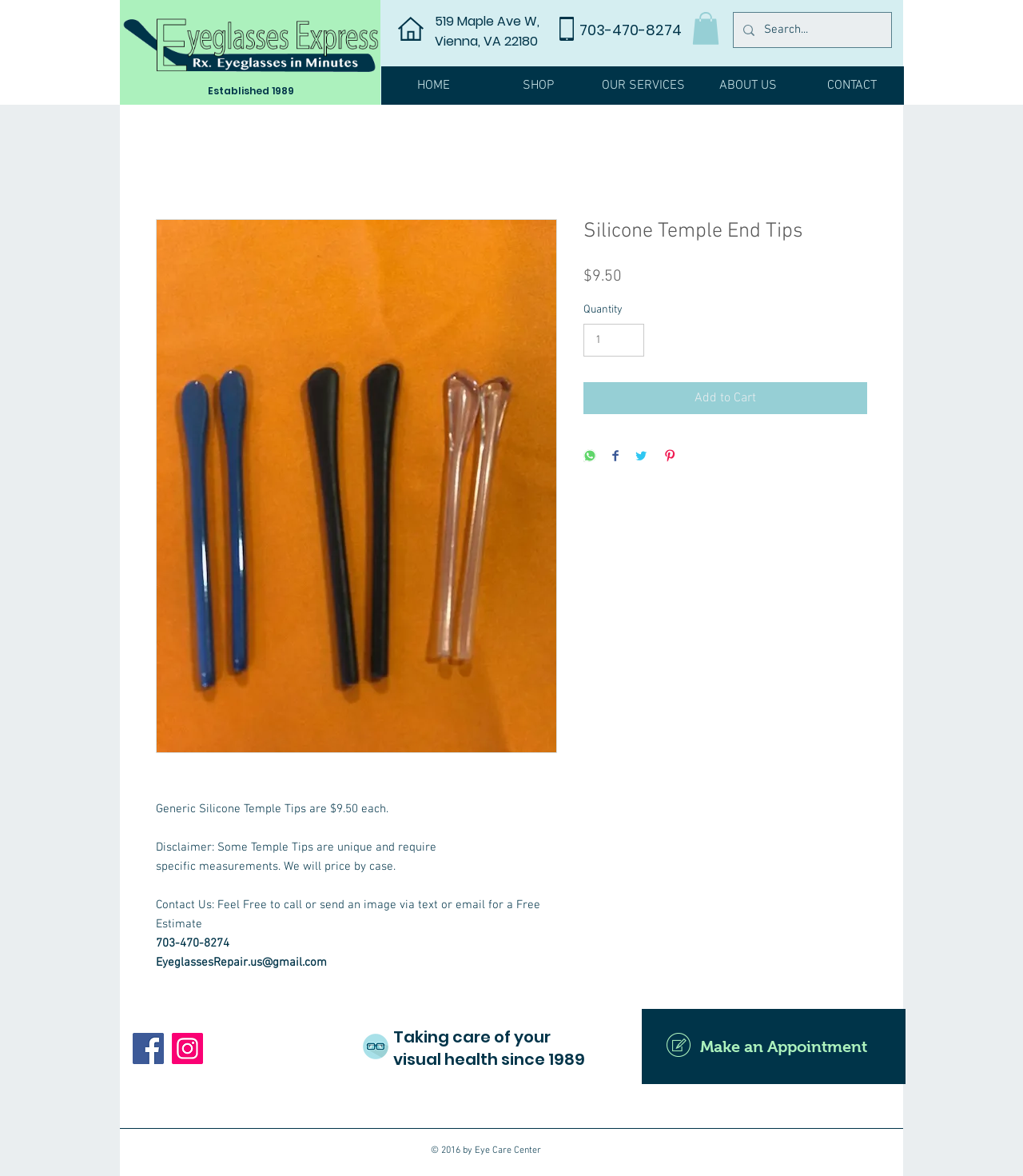Determine the bounding box coordinates of the section I need to click to execute the following instruction: "Call the phone number". Provide the coordinates as four float numbers between 0 and 1, i.e., [left, top, right, bottom].

[0.566, 0.016, 0.722, 0.035]